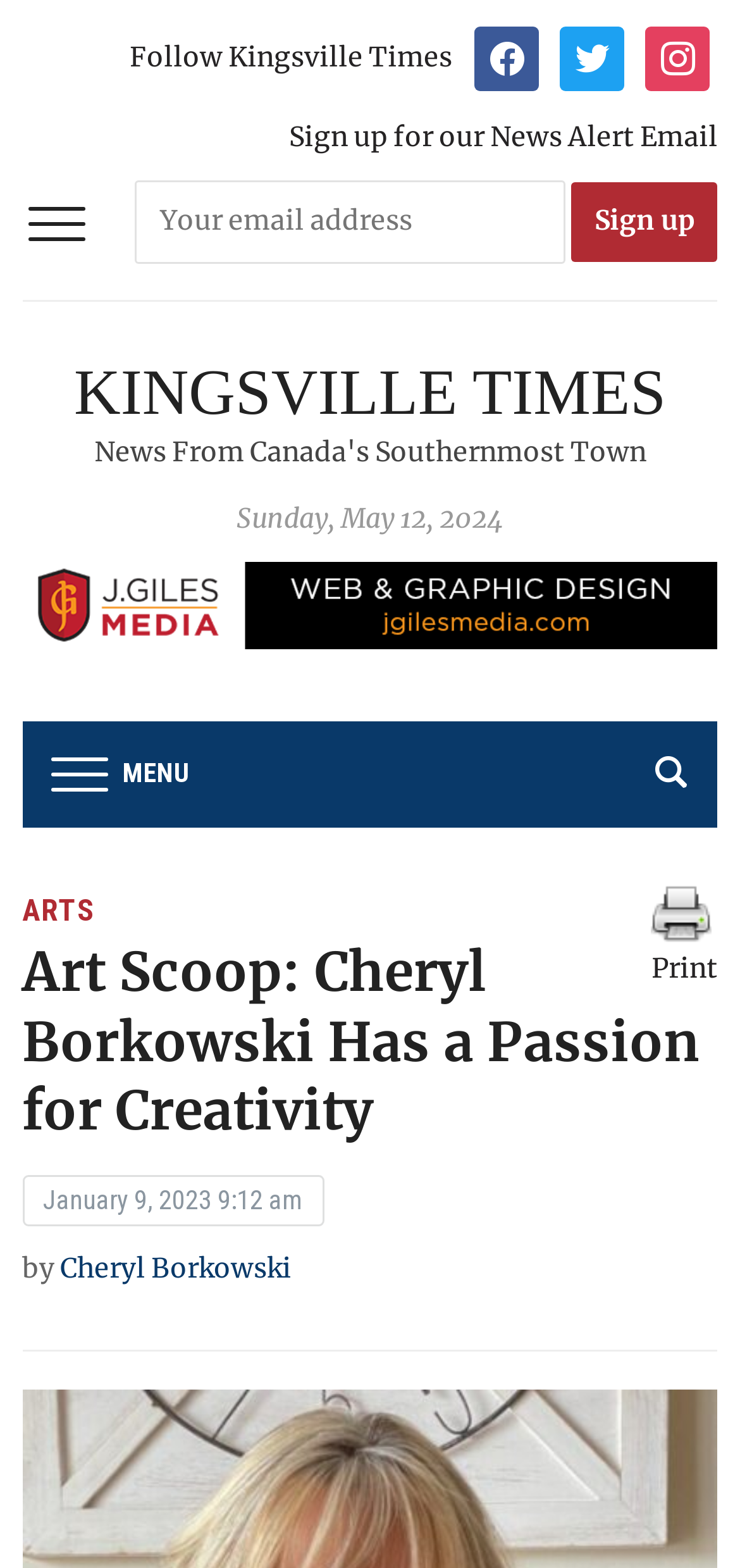Describe the webpage in detail, including text, images, and layout.

The webpage is about Arts, specifically featuring an article titled "Art Scoop: Cheryl Borkowski Has a Passion for Creativity". 

At the top of the page, there are three social media links for Facebook, Twitter, and Instagram, aligned horizontally. Below them, there is a section to sign up for a news alert email, consisting of a text box to input an email address and a "Sign up" button. 

On the top-left corner, there is a link to the Kingsville Times website, accompanied by a heading with the same name. The current date, Sunday, May 12, 2024, is displayed below. 

A large image takes up most of the top section of the page, with a search button located at the top-right corner. A "MENU" link is situated below the search button. 

Further down, there are two "Print" buttons, one on top of the other, at the right side of the page. 

The main content of the page is an article about Cheryl Borkowski, with a heading that spans the entire width of the page. The article's publication date, January 9, 2023, 9:12 am, is displayed below the heading, along with the author's name, Cheryl Borkowski.